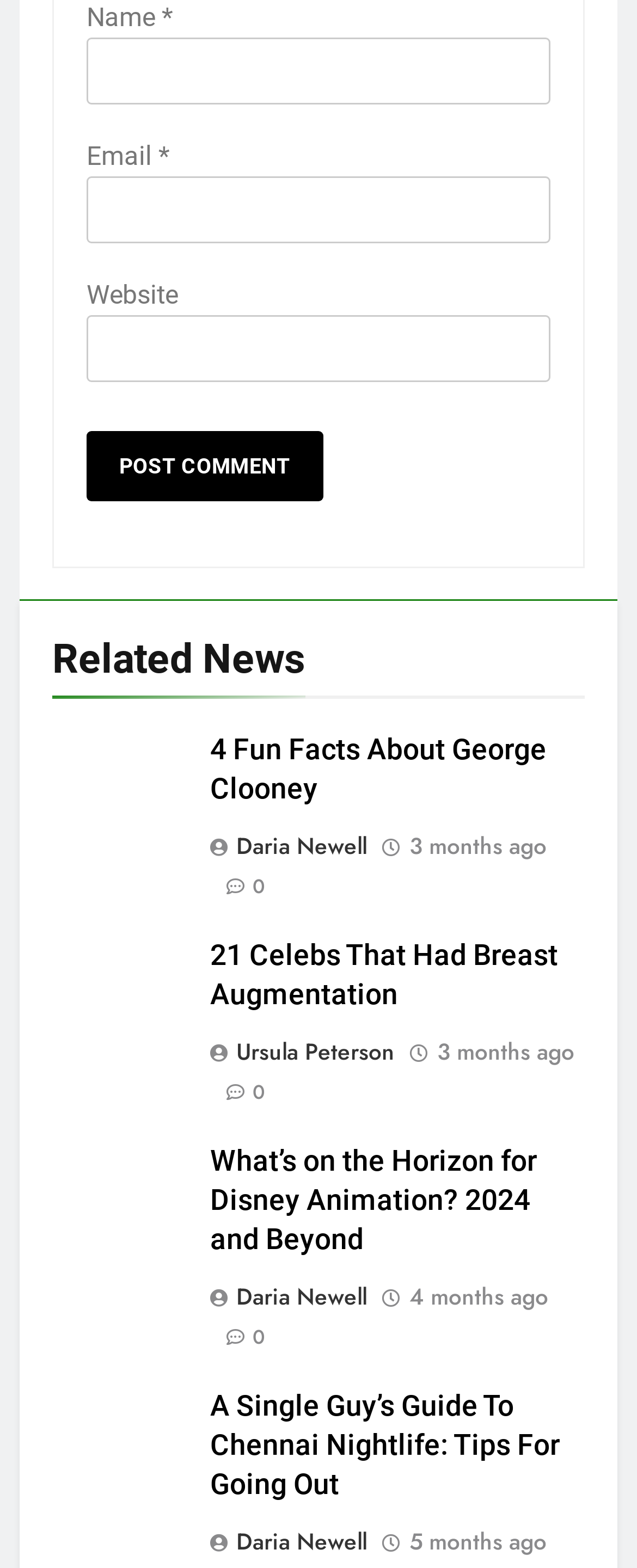Can you specify the bounding box coordinates of the area that needs to be clicked to fulfill the following instruction: "Enter your name"?

[0.136, 0.024, 0.864, 0.067]